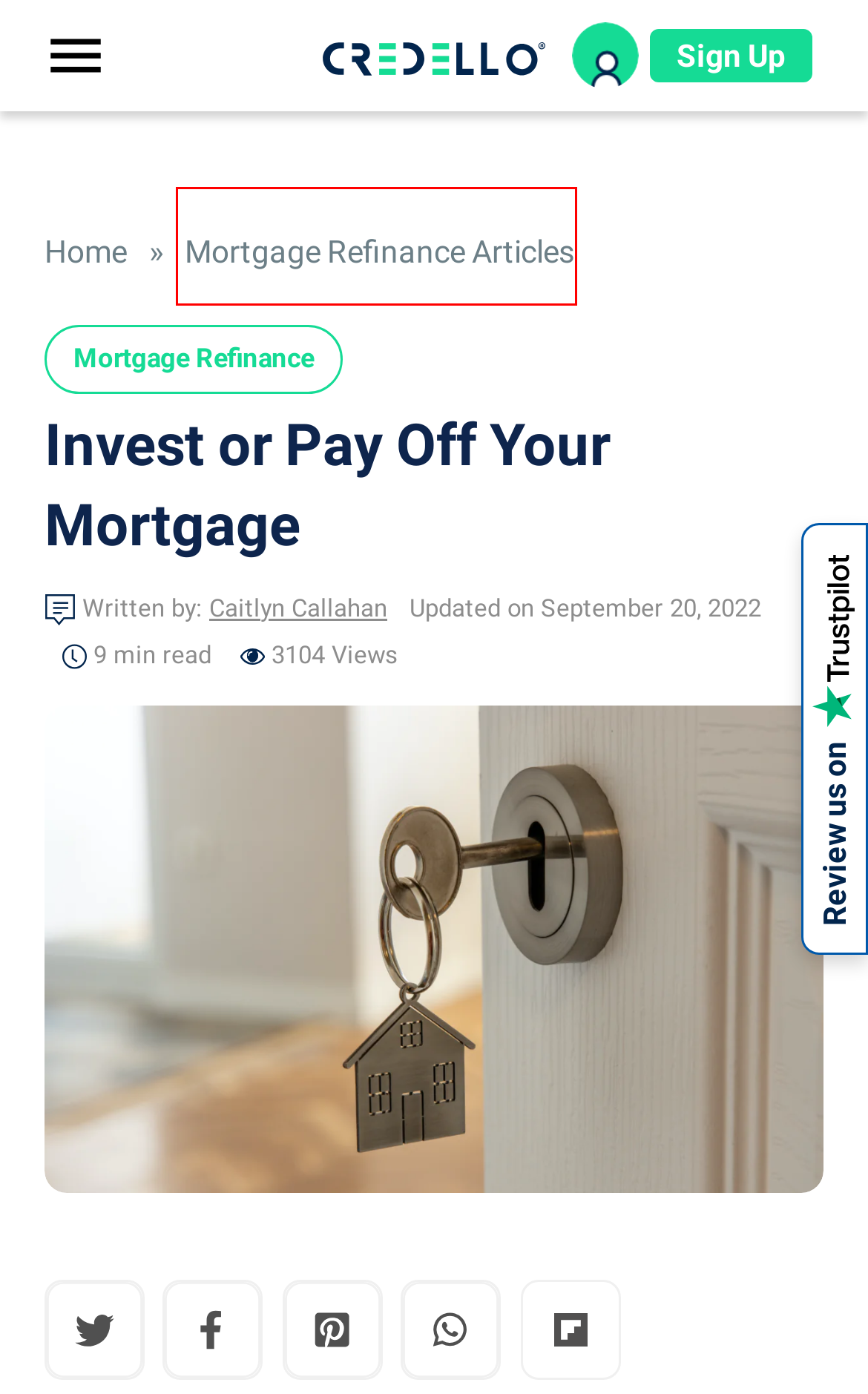Given a screenshot of a webpage with a red bounding box around a UI element, please identify the most appropriate webpage description that matches the new webpage after you click on the element. Here are the candidates:
A. Essential Guide to ESG Credit Cards | Credello
B. How to Refinance Mortgage | Credello
C. How to Consolidate Debt with Bad Credit | Credello
D. Debt Snowball Method - Become Debt Free Faster | Credello
E. Credello | Make Financial Decisions Simple
F. Dow Jones - 10 Year Daily Chart | MacroTrends
G. Credit Cards | Credello
H. Mortgage Refinance | Credello

H